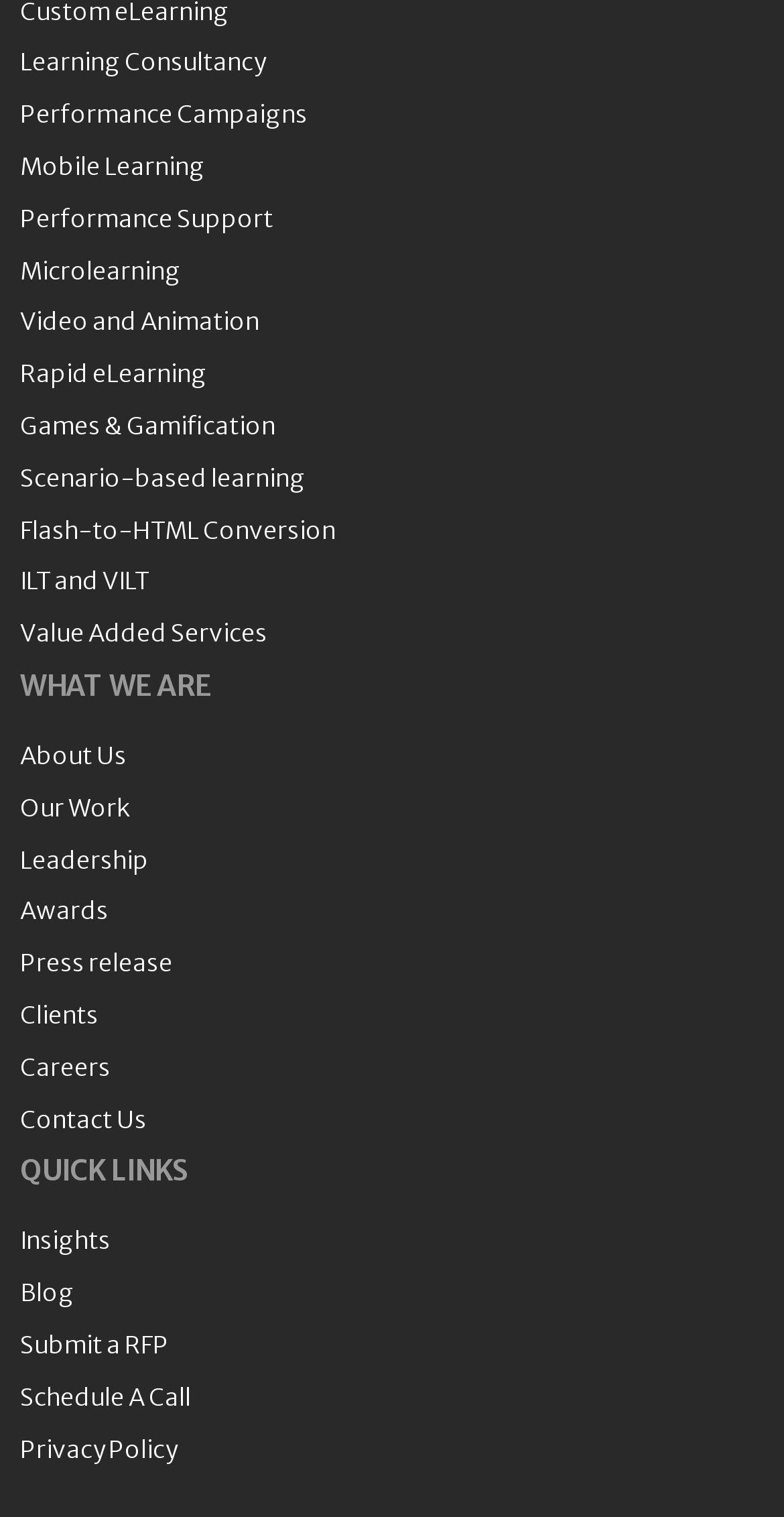Specify the bounding box coordinates of the area to click in order to execute this command: 'Explore Performance Campaigns'. The coordinates should consist of four float numbers ranging from 0 to 1, and should be formatted as [left, top, right, bottom].

[0.026, 0.065, 0.974, 0.088]